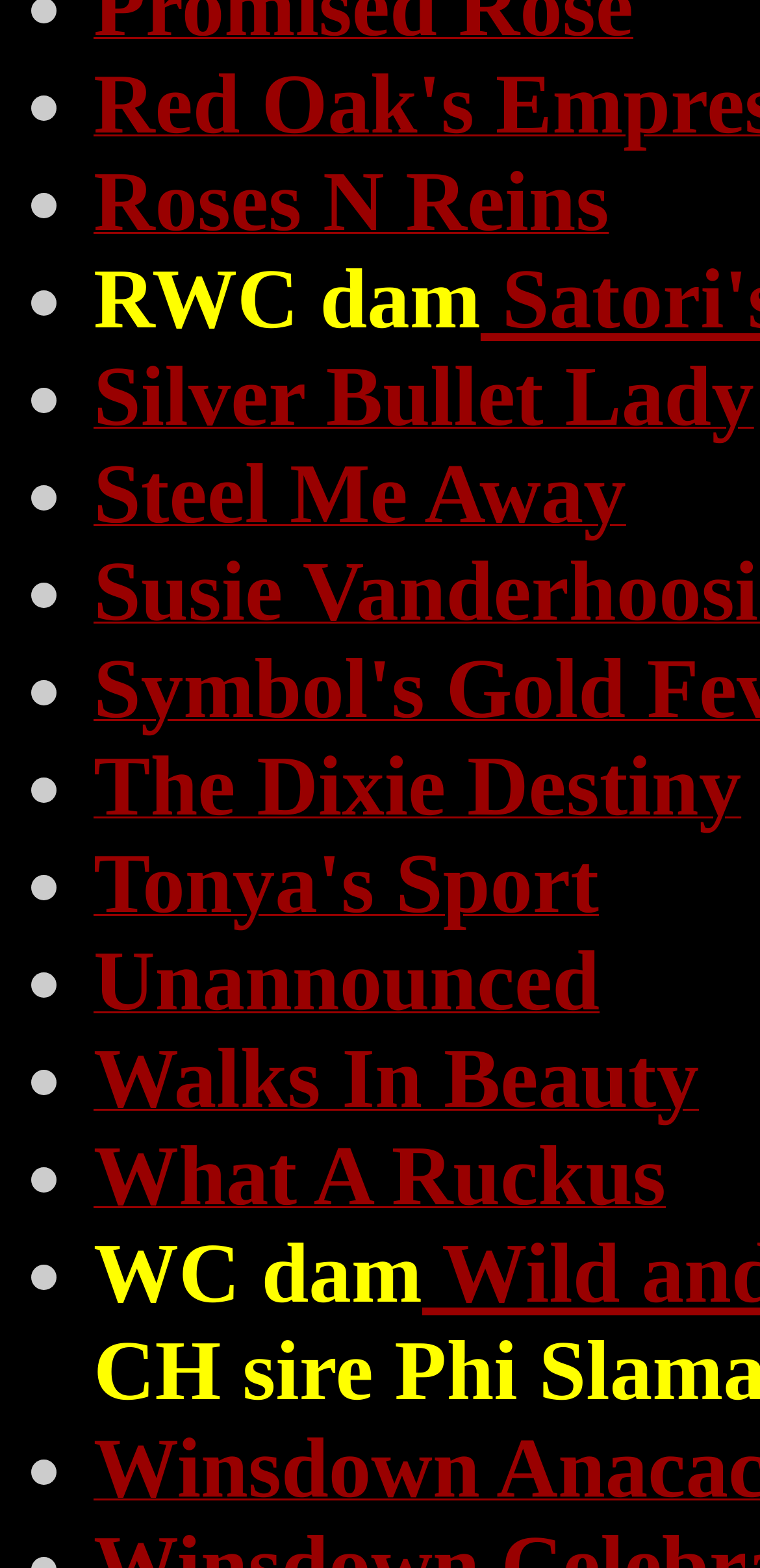What is the last horse's name?
Look at the image and provide a short answer using one word or a phrase.

What A Ruckus